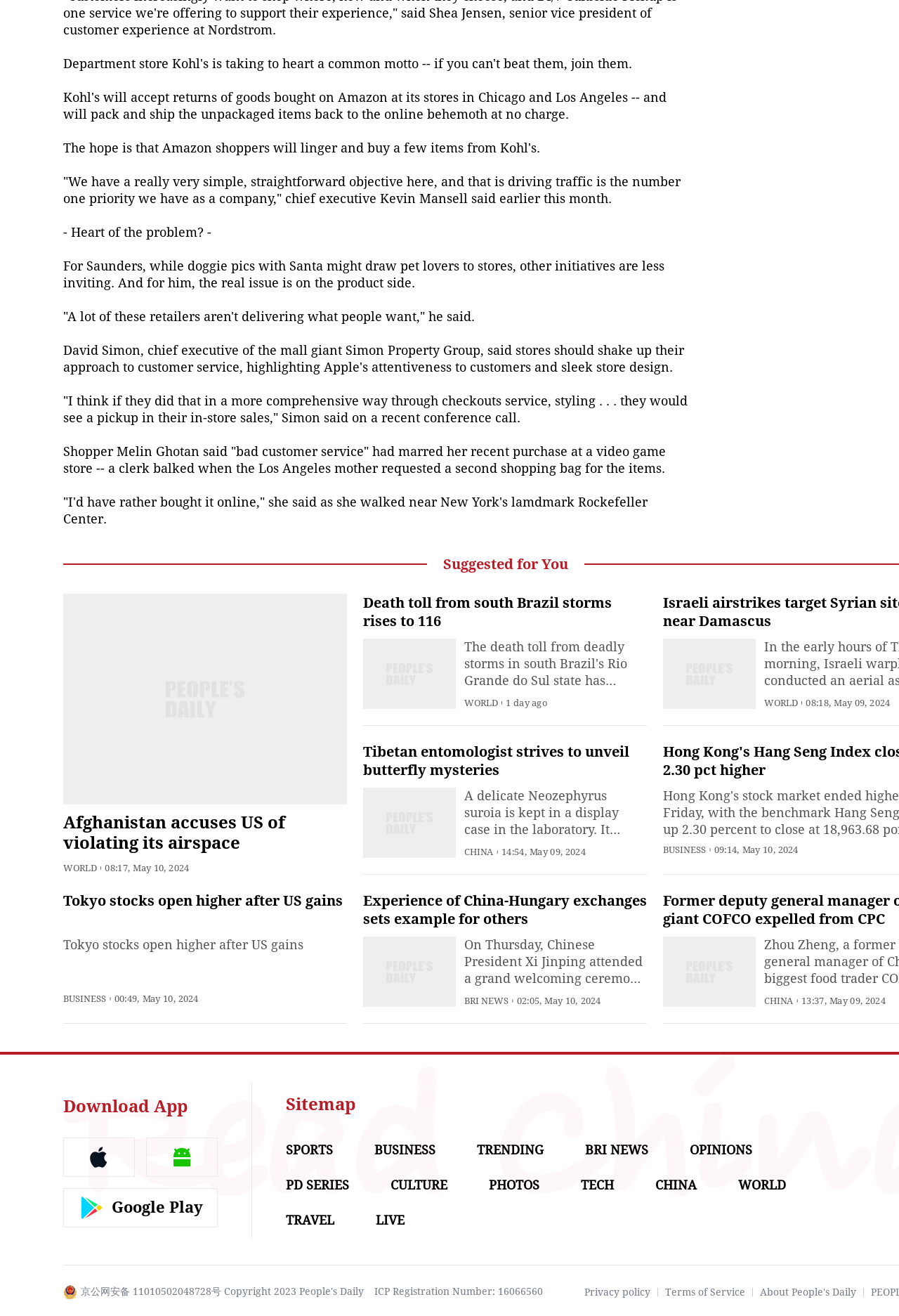Locate the bounding box coordinates of the region to be clicked to comply with the following instruction: "View the photos". The coordinates must be four float numbers between 0 and 1, in the form [left, top, right, bottom].

[0.544, 0.895, 0.6, 0.906]